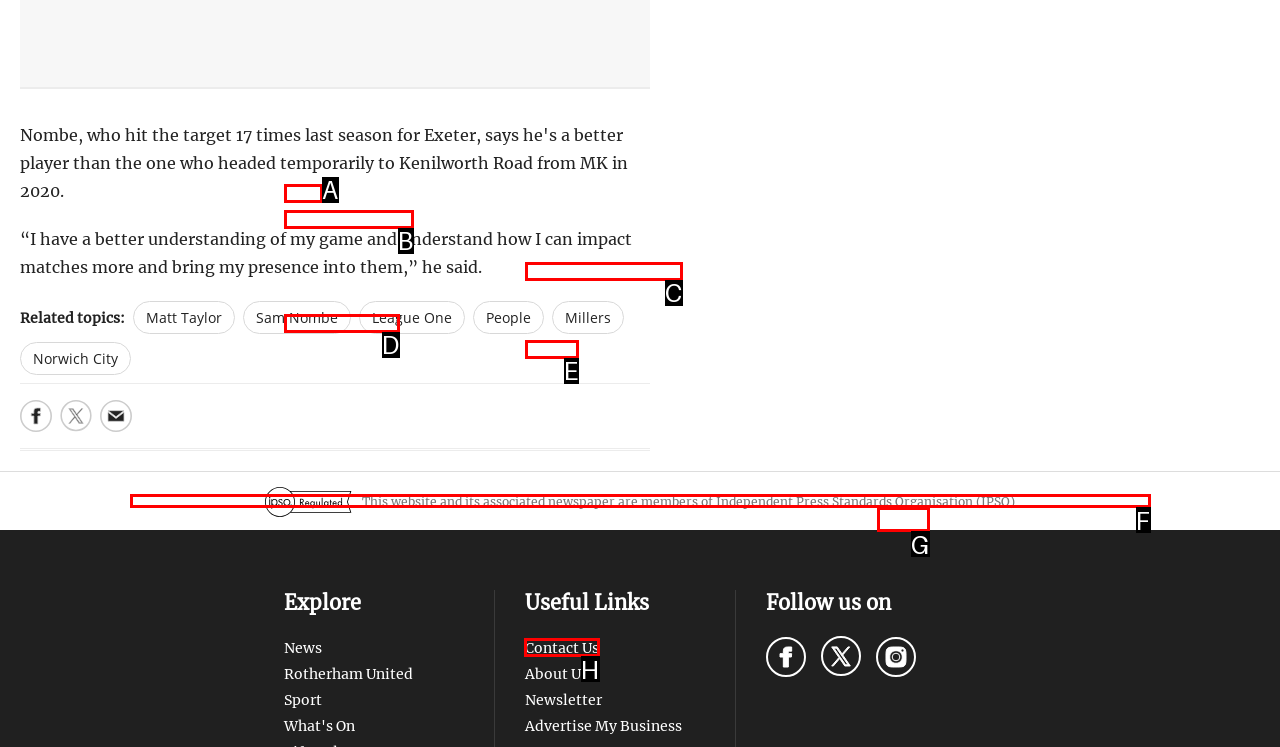Determine which HTML element to click on in order to complete the action: Download the mp3 file 'THOMPSON_PODCAST_MOLLY_BLOOM.final.mp3'.
Reply with the letter of the selected option.

None